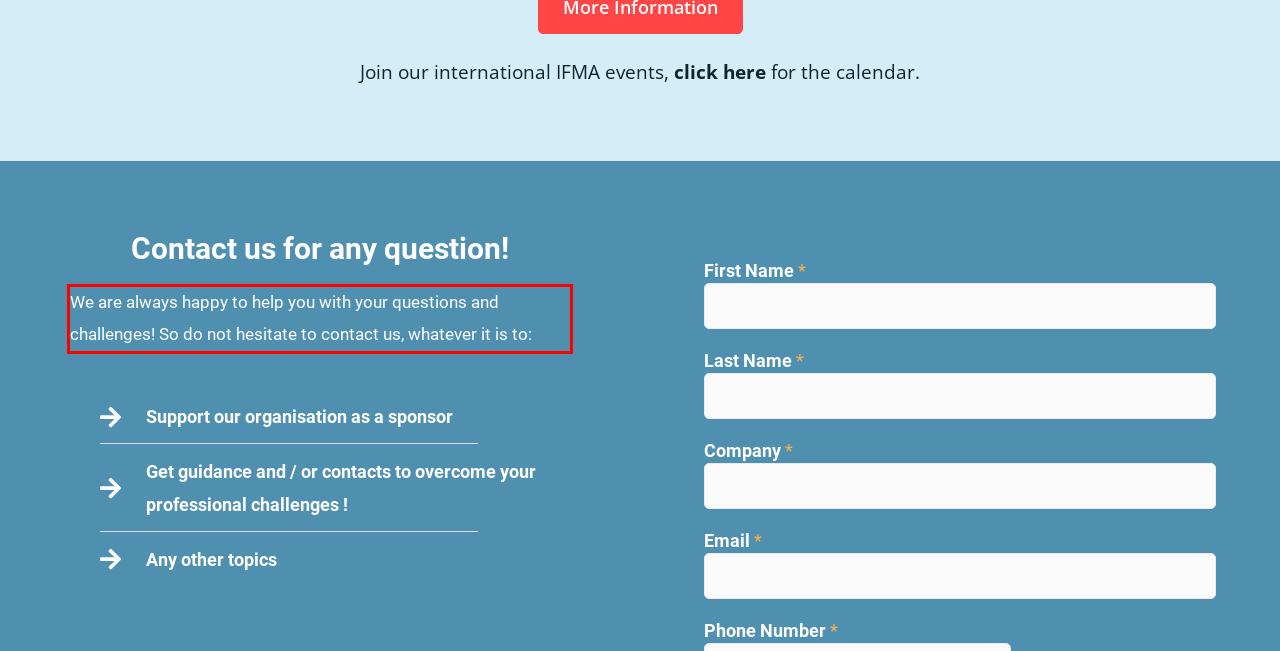You are provided with a screenshot of a webpage containing a red bounding box. Please extract the text enclosed by this red bounding box.

We are always happy to help you with your questions and challenges! So do not hesitate to contact us, whatever it is to: